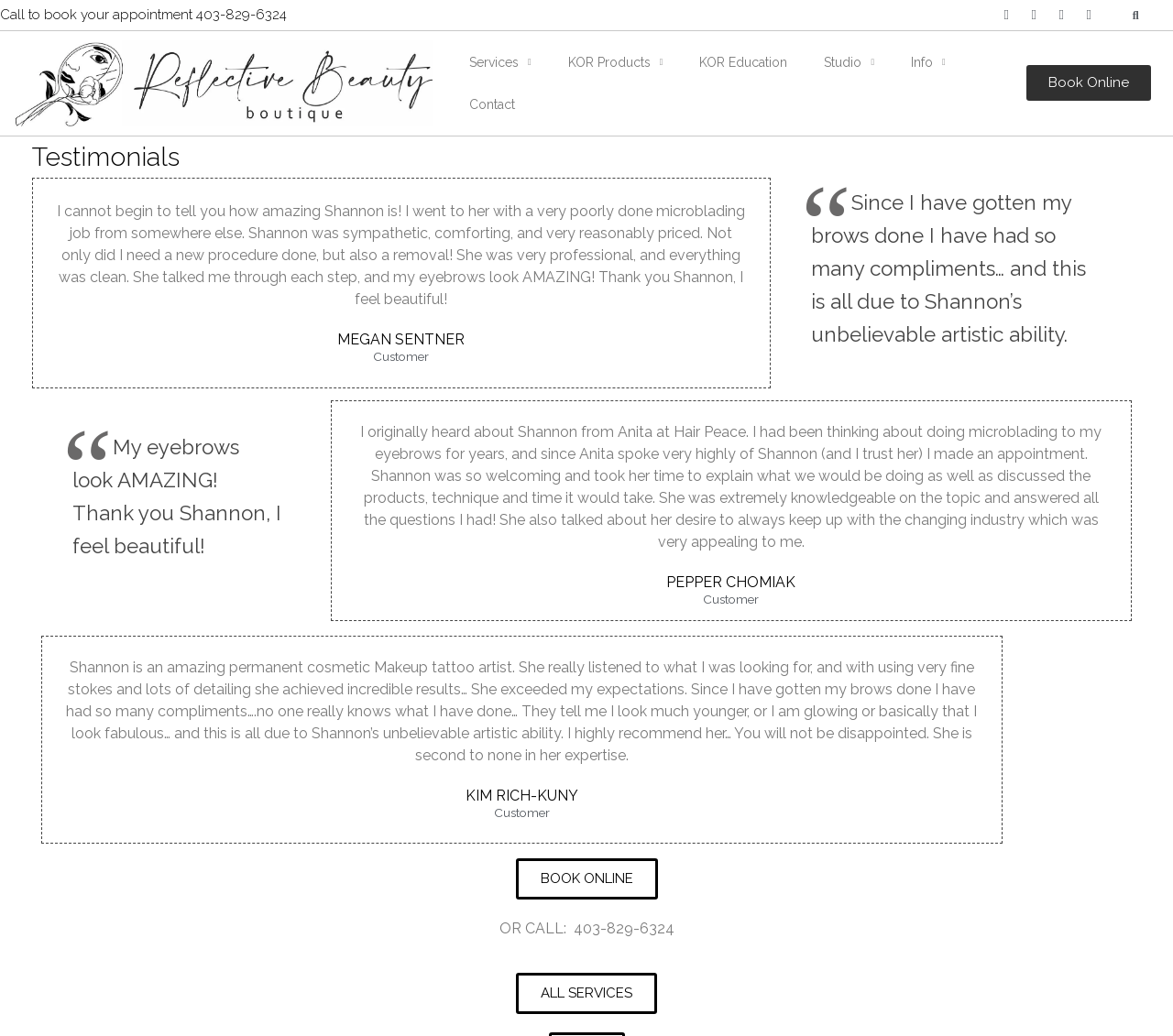What can be done to book an appointment?
Answer briefly with a single word or phrase based on the image.

Book online or call